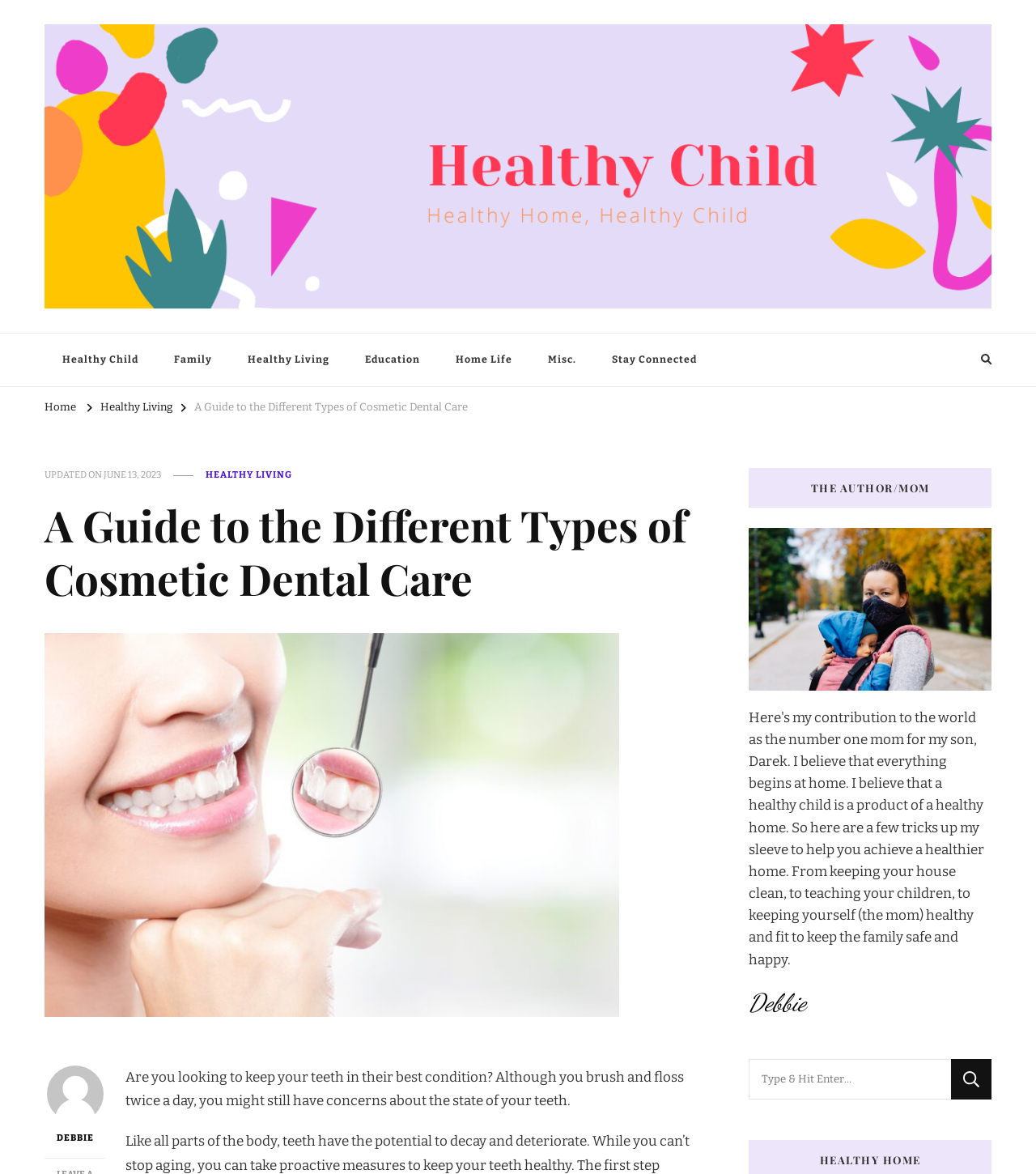Identify the bounding box coordinates for the element you need to click to achieve the following task: "Read the article about cosmetic dental care". Provide the bounding box coordinates as four float numbers between 0 and 1, in the form [left, top, right, bottom].

[0.188, 0.342, 0.452, 0.353]